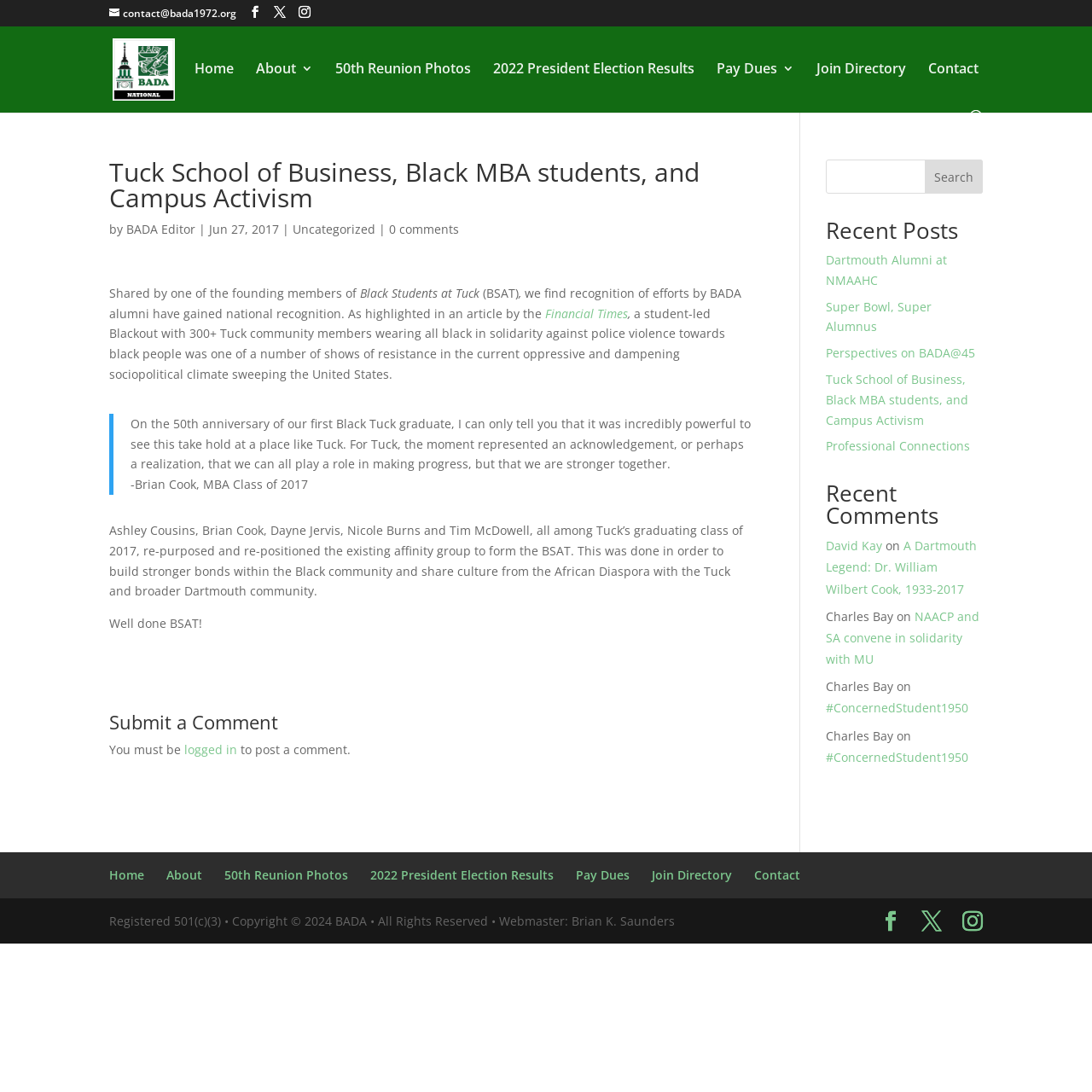Please find the bounding box coordinates for the clickable element needed to perform this instruction: "Contact the organization".

[0.85, 0.057, 0.896, 0.101]